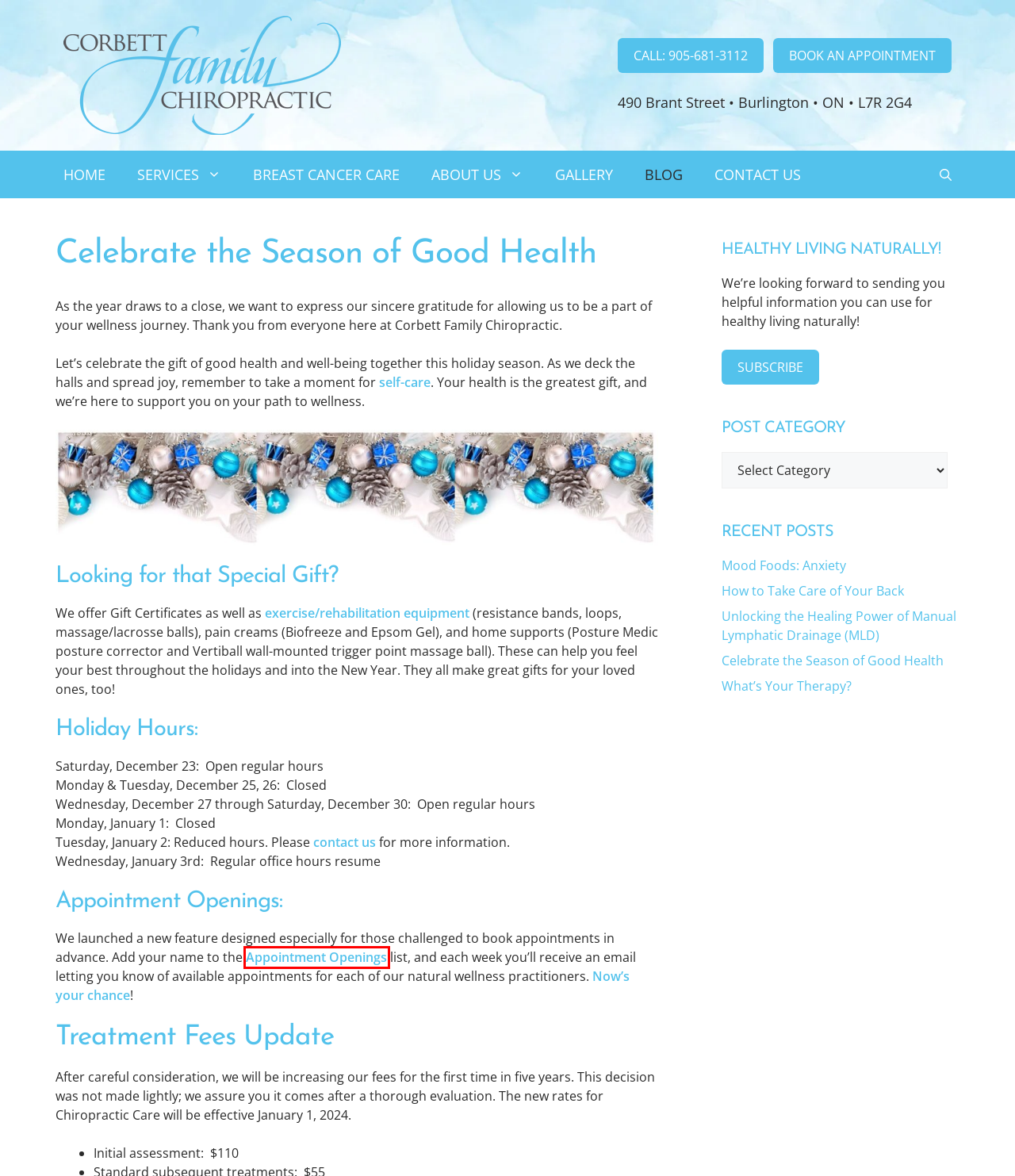Take a look at the provided webpage screenshot featuring a red bounding box around an element. Select the most appropriate webpage description for the page that loads after clicking on the element inside the red bounding box. Here are the candidates:
A. Appointment Openings | Corbett Family Chiropractic
B. Chiropractor Downtown Burlington Ontario for Pain Relief
C. Blog Archives | Corbett Family Chiropractic
D. Welcome to Corbett Family Chiropractic in Burlington ON
E. Gallery | Corbett Family Chiropractic
F. How to Take Care of Your Back | Corbett Family Chiropractic
G. Unlocking the Healing Power of Manual Lymphatic Drainage (MLD) | Corbett Family Chiropractic
H. What's Your Therapy? | Corbett Family Chiropractic

A